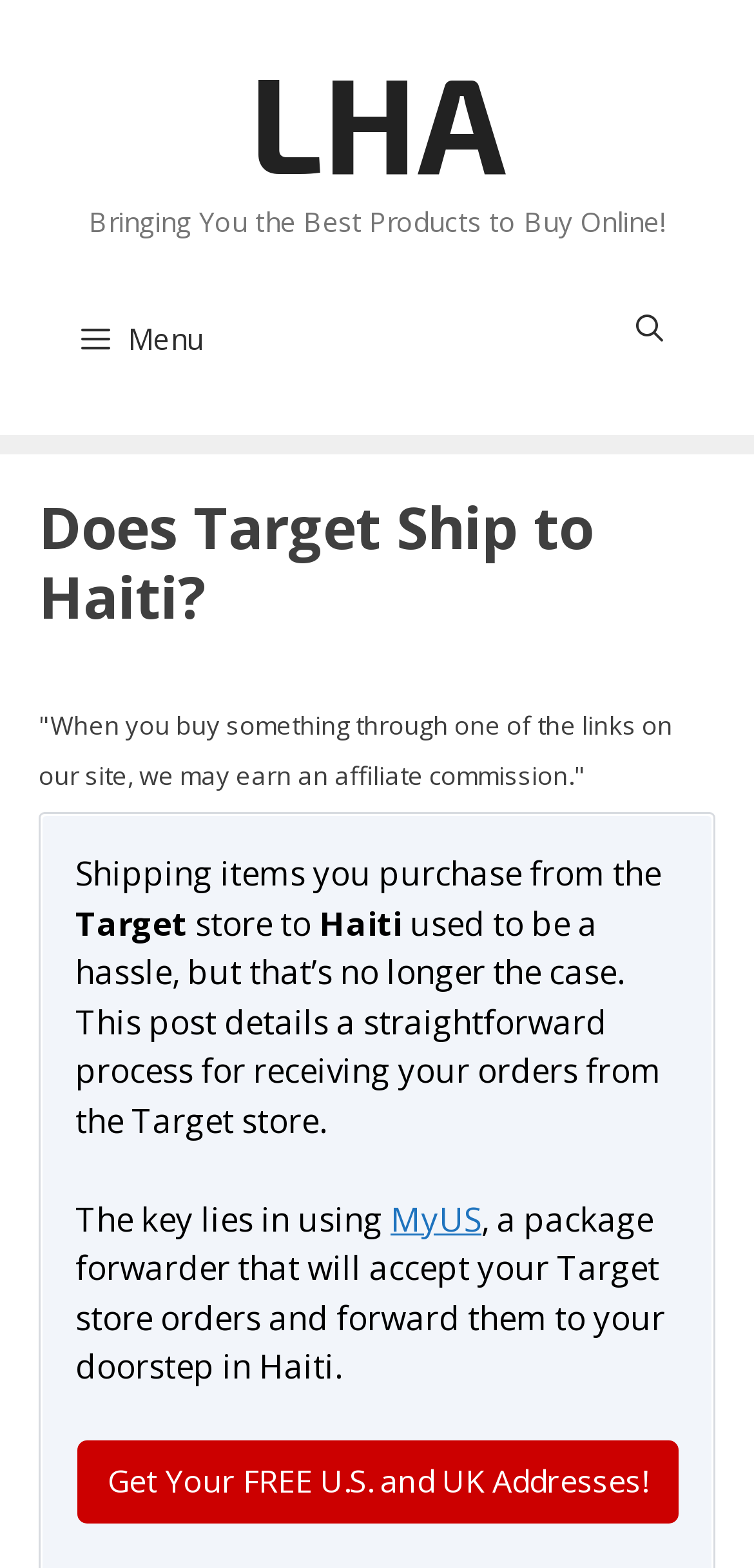What was shipping to Haiti like before?
Kindly give a detailed and elaborate answer to the question.

According to the text, shipping items purchased from the store to Haiti used to be a hassle, but that's no longer the case with the straightforward process described in the post.